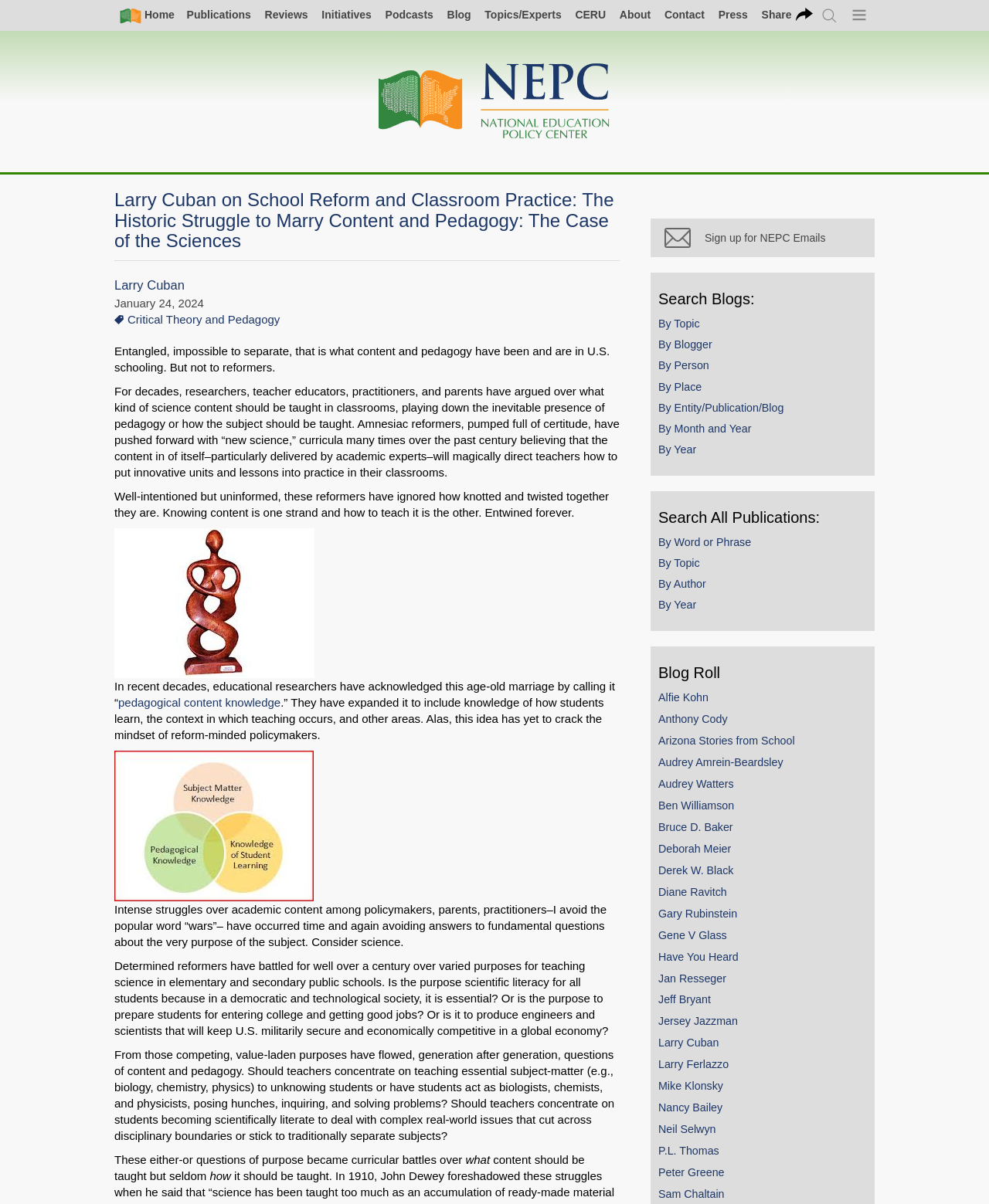Pinpoint the bounding box coordinates of the clickable element needed to complete the instruction: "Click on the 'Home' link". The coordinates should be provided as four float numbers between 0 and 1: [left, top, right, bottom].

[0.118, 0.004, 0.179, 0.022]